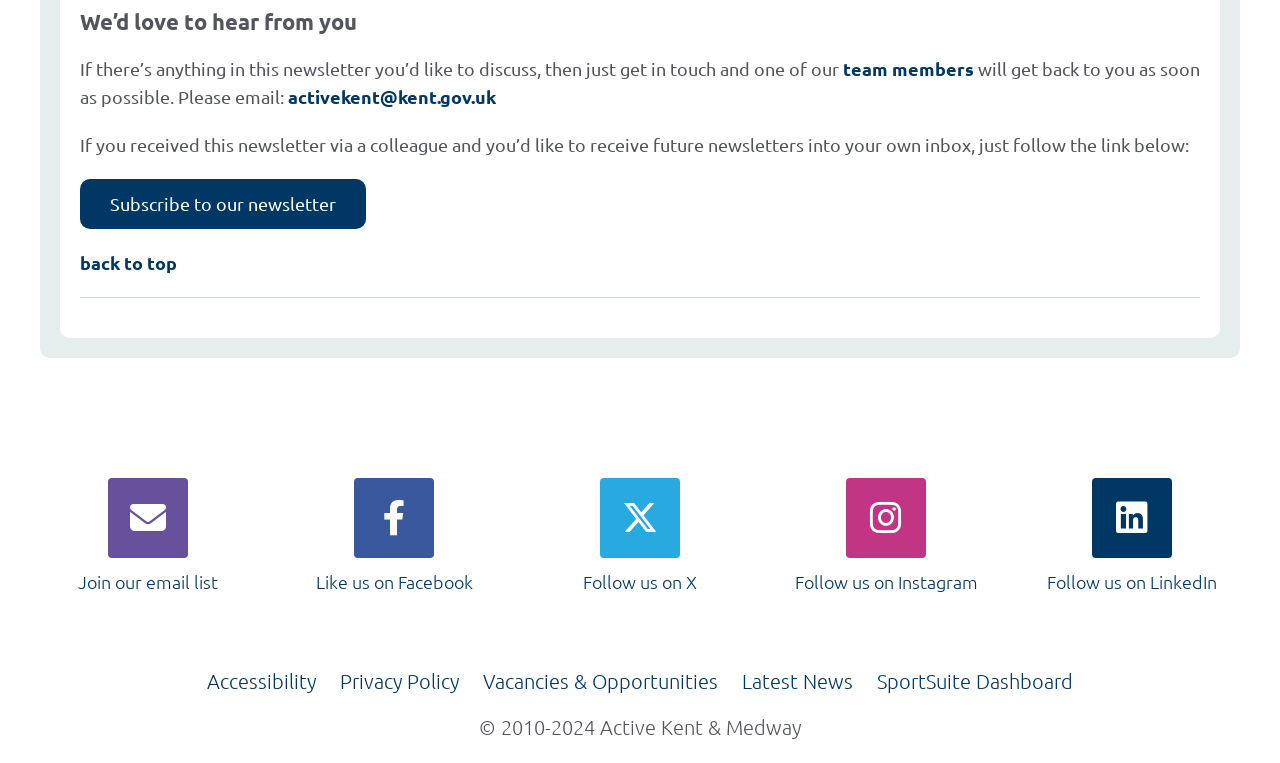Please find the bounding box coordinates of the element that you should click to achieve the following instruction: "Follow us on Facebook". The coordinates should be presented as four float numbers between 0 and 1: [left, top, right, bottom].

[0.223, 0.626, 0.392, 0.781]